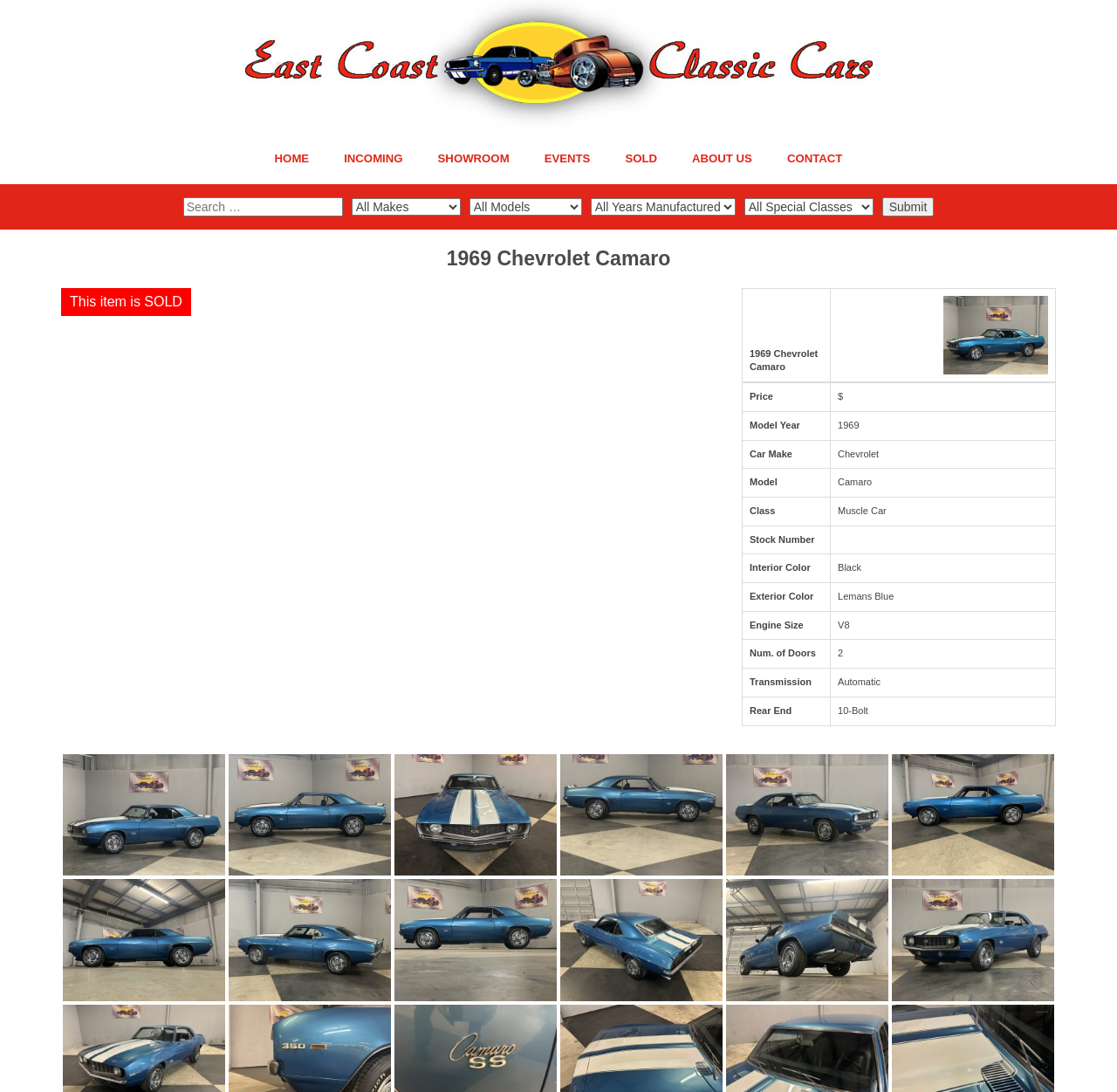Please determine the bounding box coordinates of the element's region to click for the following instruction: "Submit the search form".

[0.79, 0.181, 0.836, 0.199]